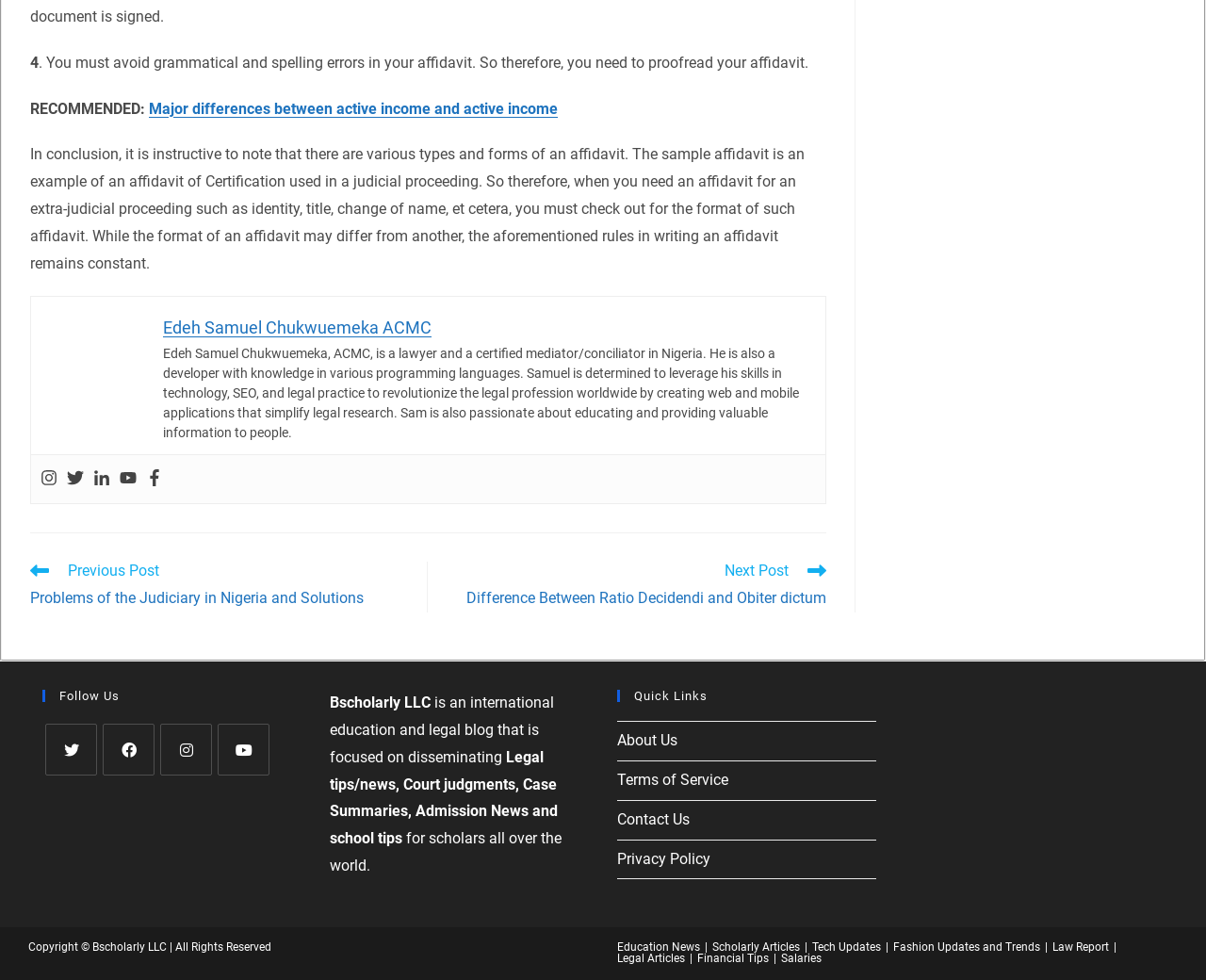Provide the bounding box coordinates of the area you need to click to execute the following instruction: "Read more articles".

[0.025, 0.544, 0.685, 0.625]